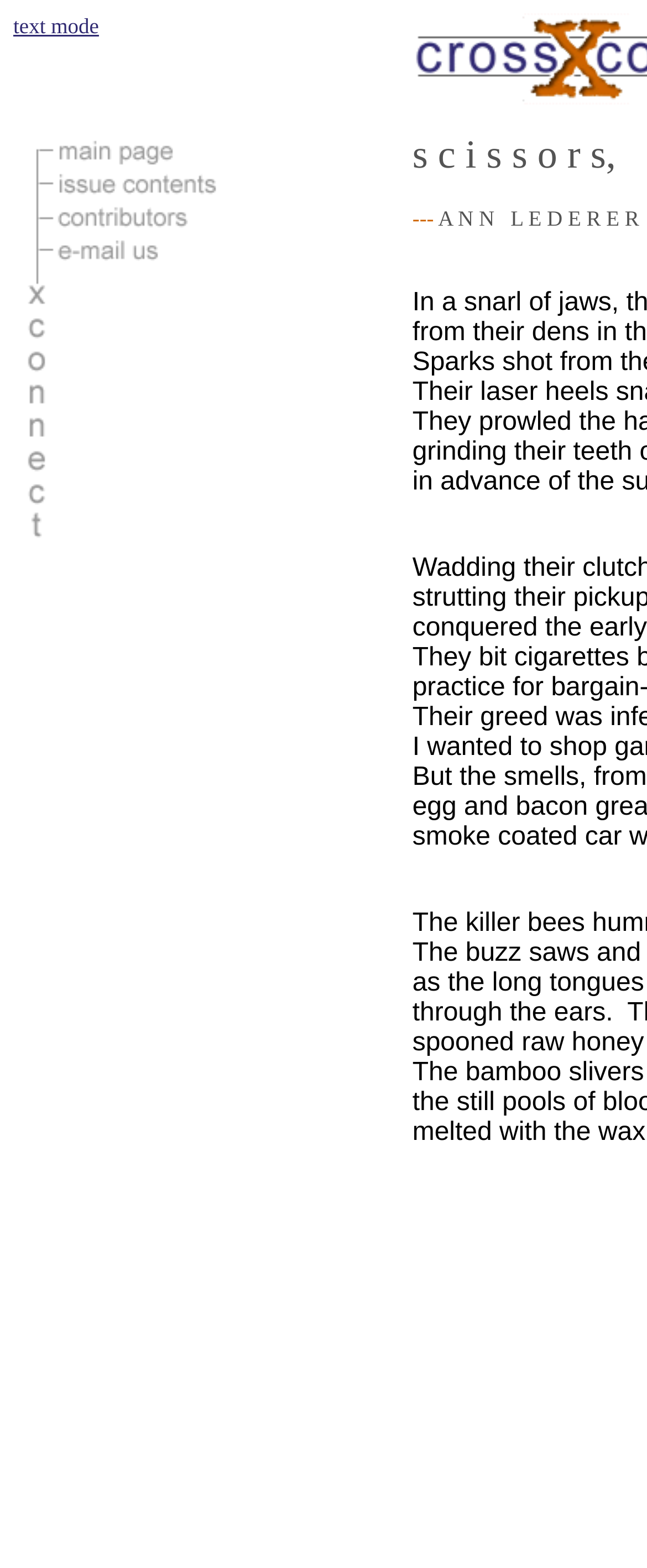For the element described, predict the bounding box coordinates as (top-left x, top-left y, bottom-right x, bottom-right y). All values should be between 0 and 1. Element description: alt="Contributors" name="contributors"

[0.085, 0.135, 0.341, 0.153]